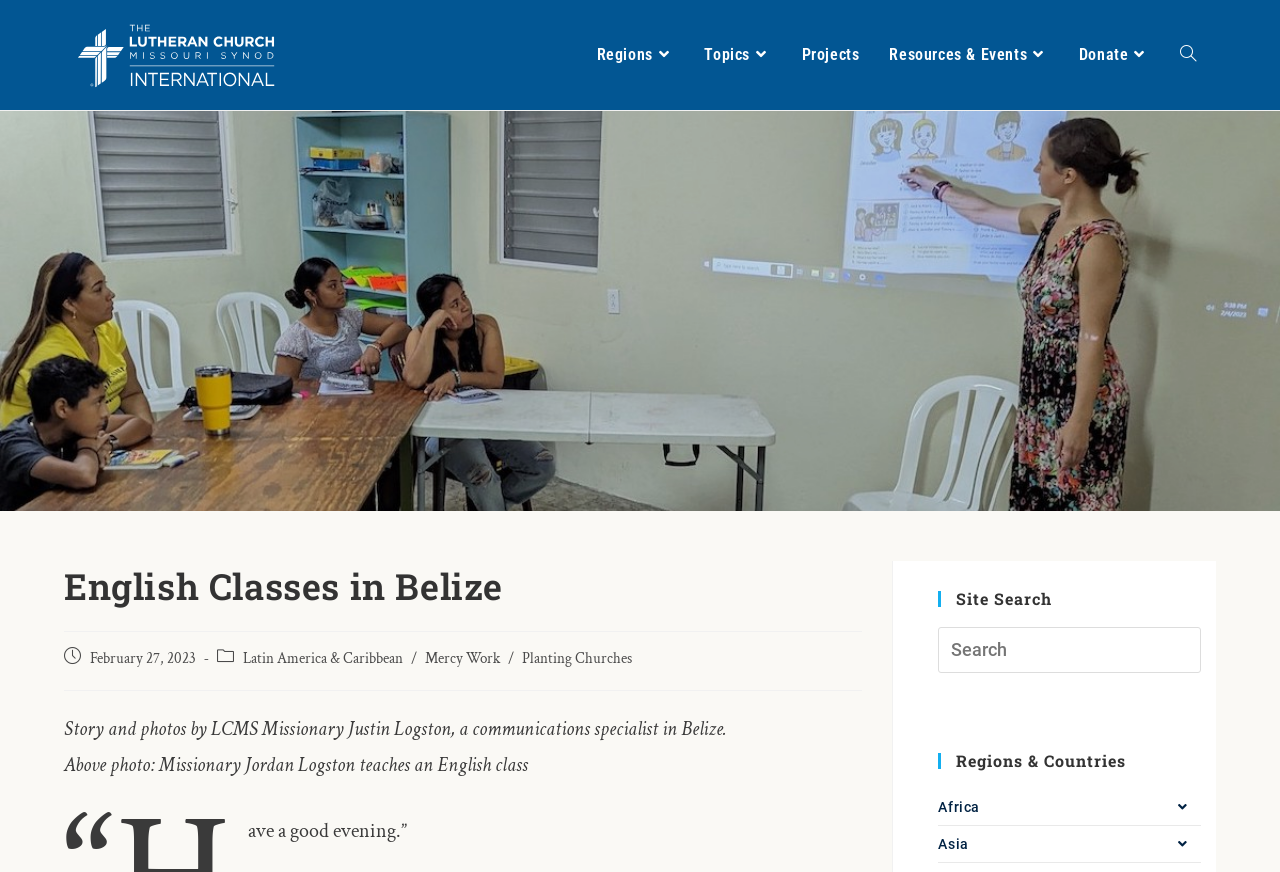How many regions are listed in the 'Regions & Countries' section?
Please utilize the information in the image to give a detailed response to the question.

I looked at the 'Regions & Countries' section and found two regions listed, which are 'Africa' and 'Asia'.